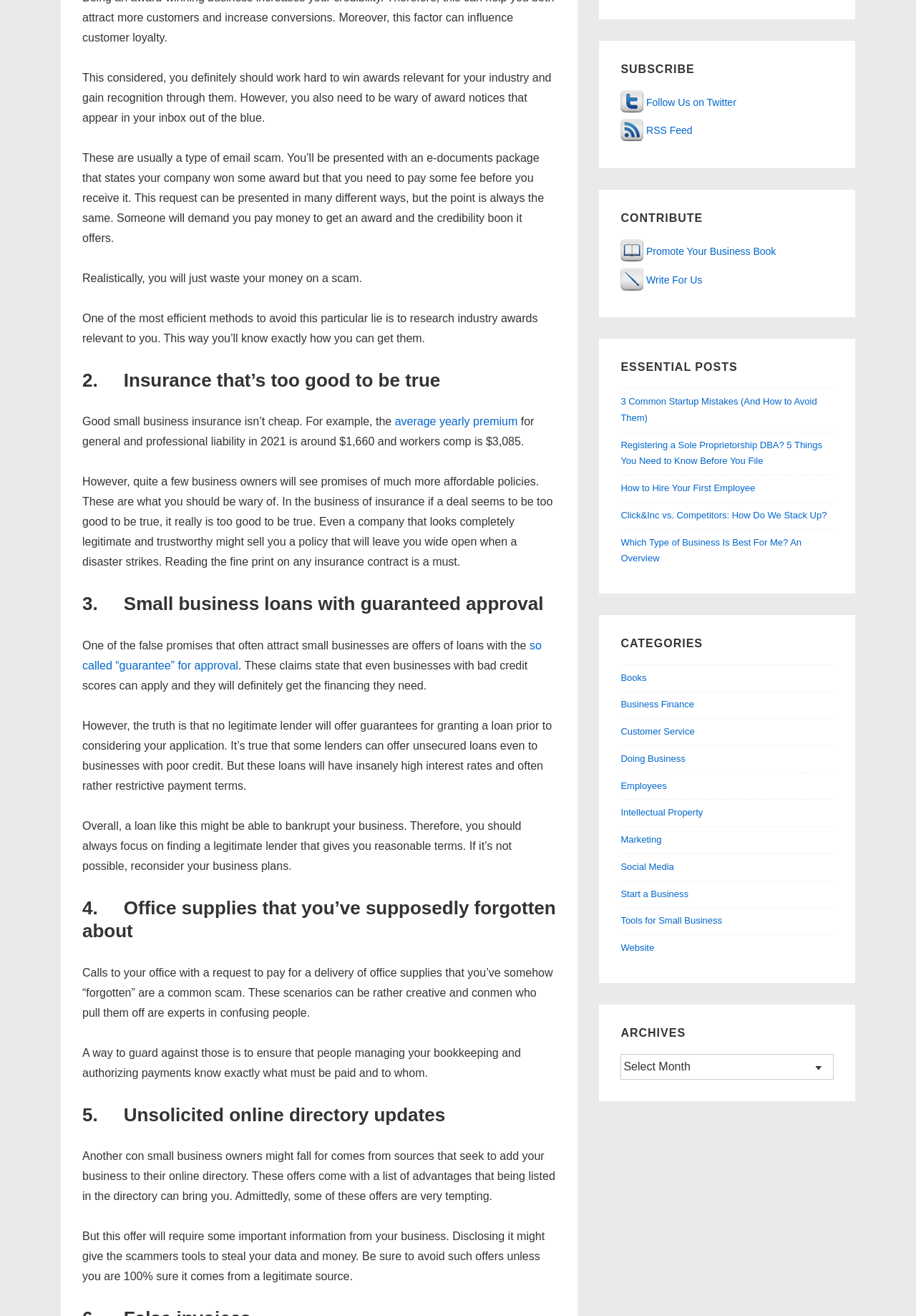Bounding box coordinates are specified in the format (top-left x, top-left y, bottom-right x, bottom-right y). All values are floating point numbers bounded between 0 and 1. Please provide the bounding box coordinate of the region this sentence describes: Promote Your Business Book

[0.678, 0.193, 0.847, 0.201]